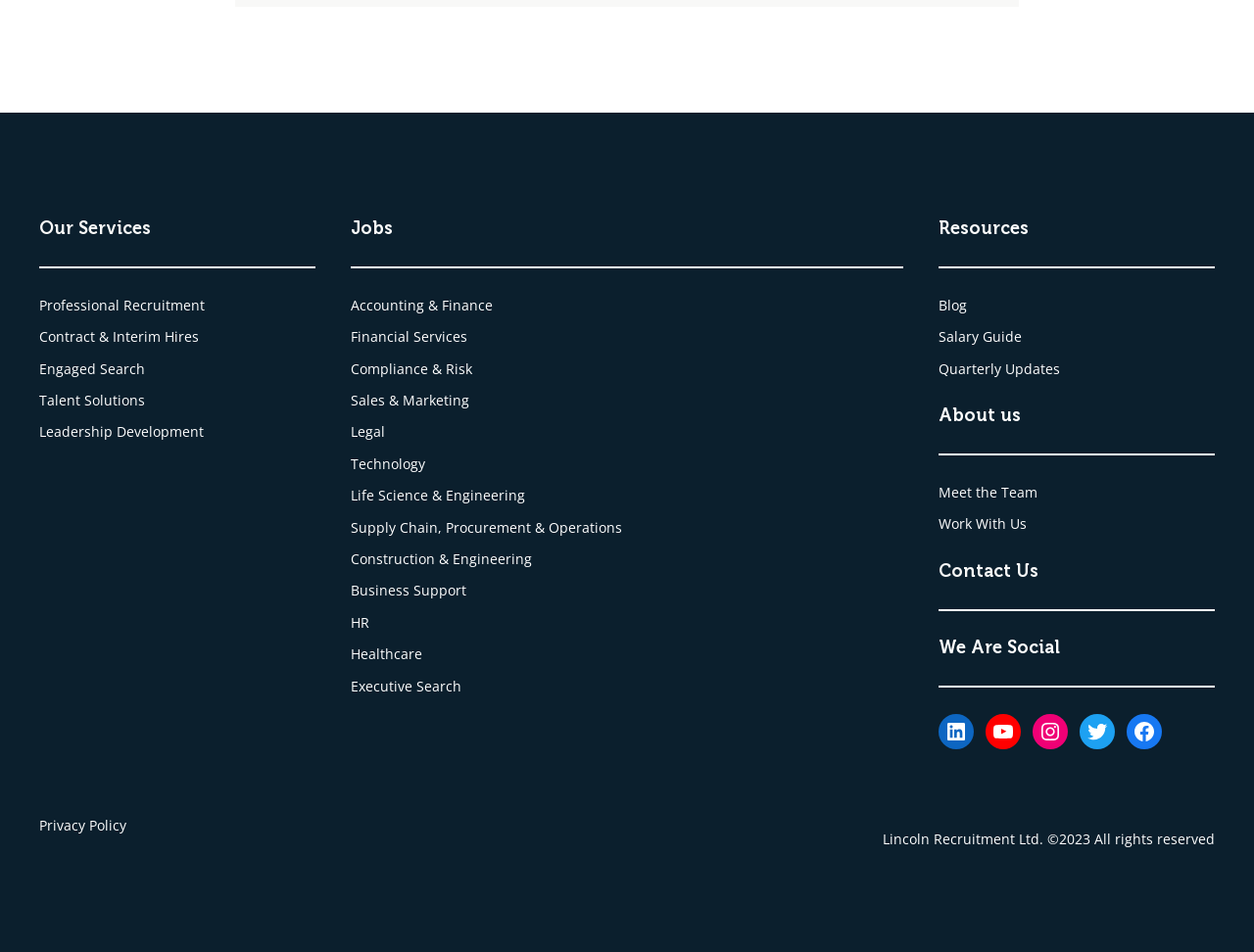Please determine the bounding box coordinates of the area that needs to be clicked to complete this task: 'Click on Professional Recruitment'. The coordinates must be four float numbers between 0 and 1, formatted as [left, top, right, bottom].

[0.031, 0.311, 0.163, 0.33]